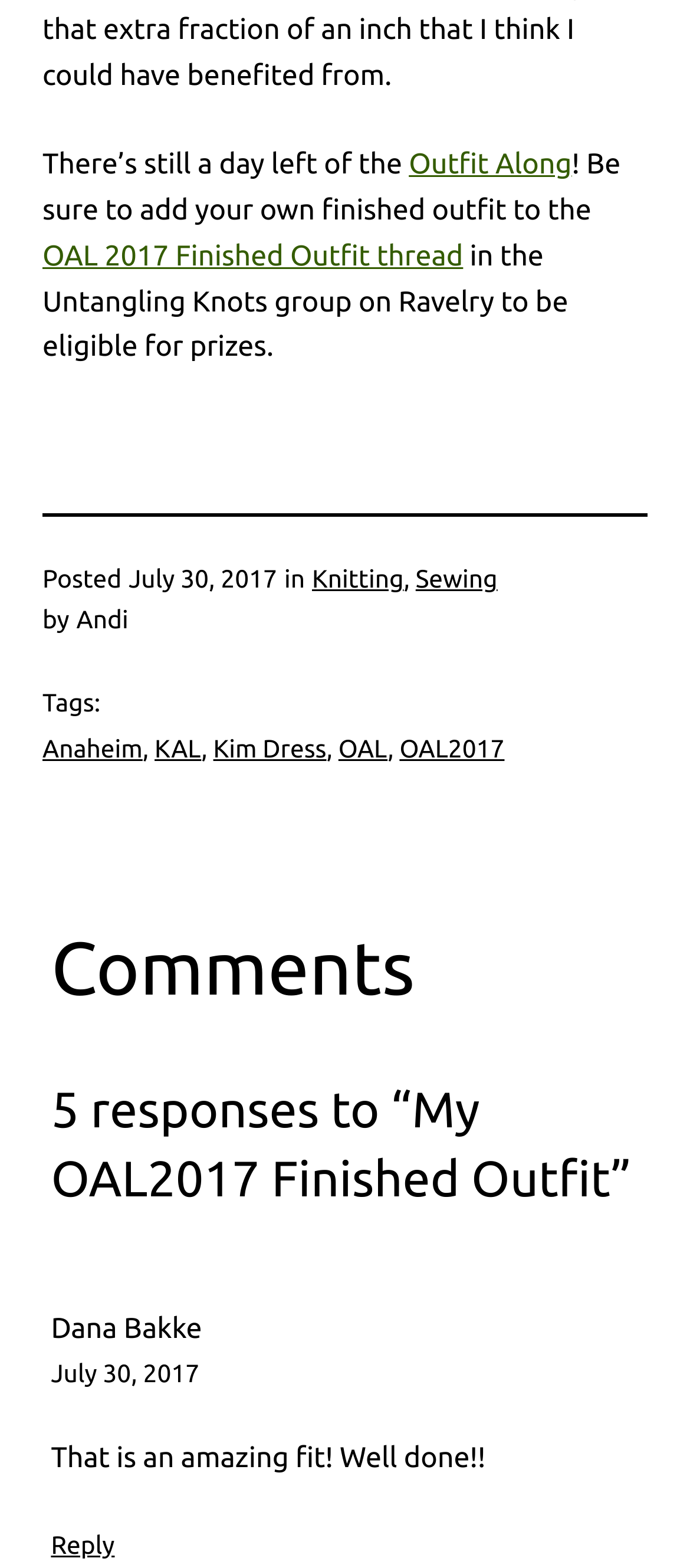Please determine the bounding box coordinates of the element's region to click in order to carry out the following instruction: "Check the post time". The coordinates should be four float numbers between 0 and 1, i.e., [left, top, right, bottom].

[0.186, 0.36, 0.402, 0.378]